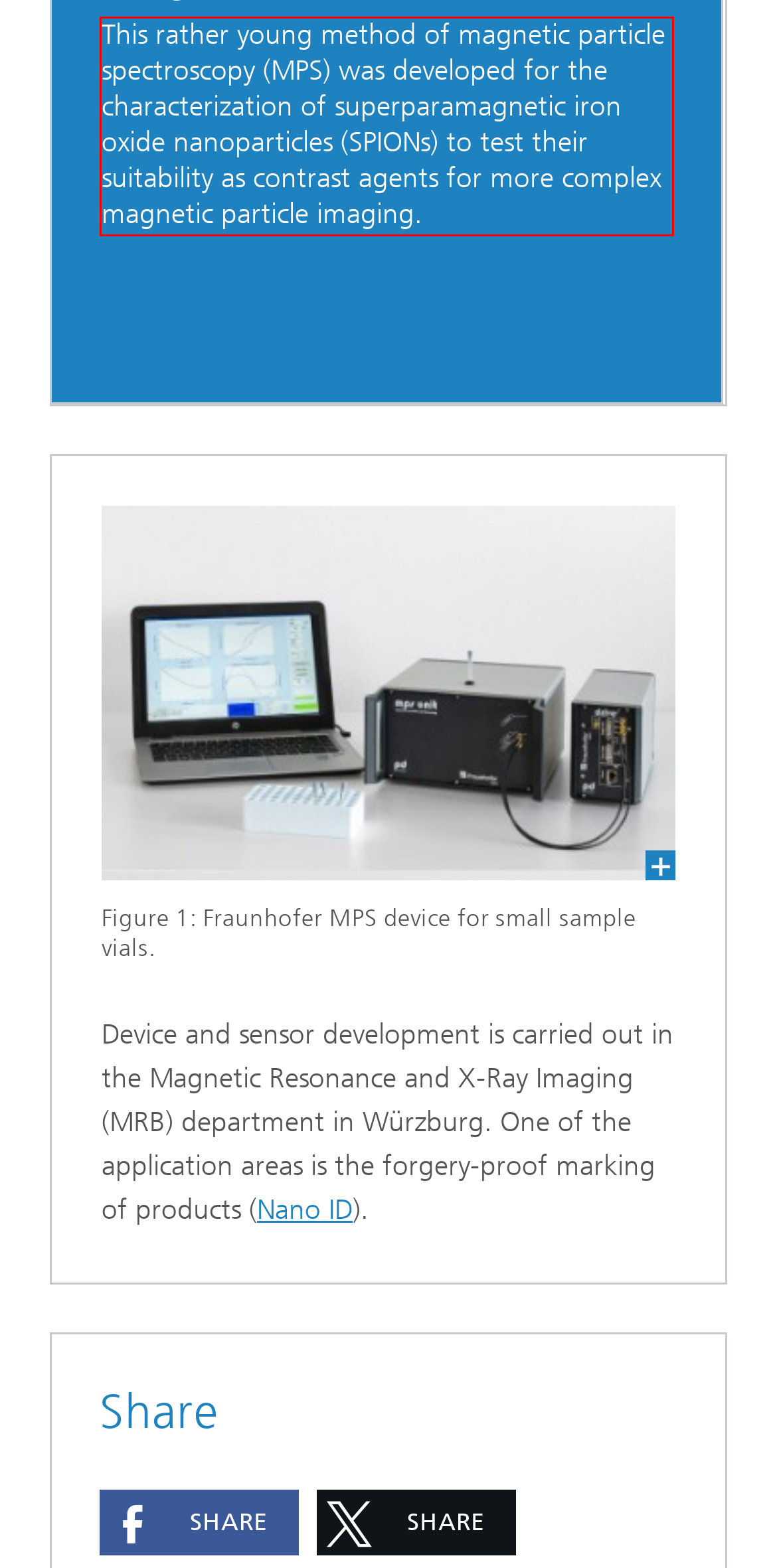You have a webpage screenshot with a red rectangle surrounding a UI element. Extract the text content from within this red bounding box.

This rather young method of magnetic particle spectroscopy (MPS) was developed for the characterization of superparamagnetic iron oxide nanoparticles (SPIONs) to test their suitability as contrast agents for more complex magnetic particle imaging.